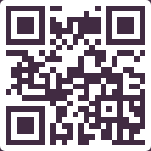Use one word or a short phrase to answer the question provided: 
What organizations might be associated with the QR code?

Come Back Alive and Army SOS